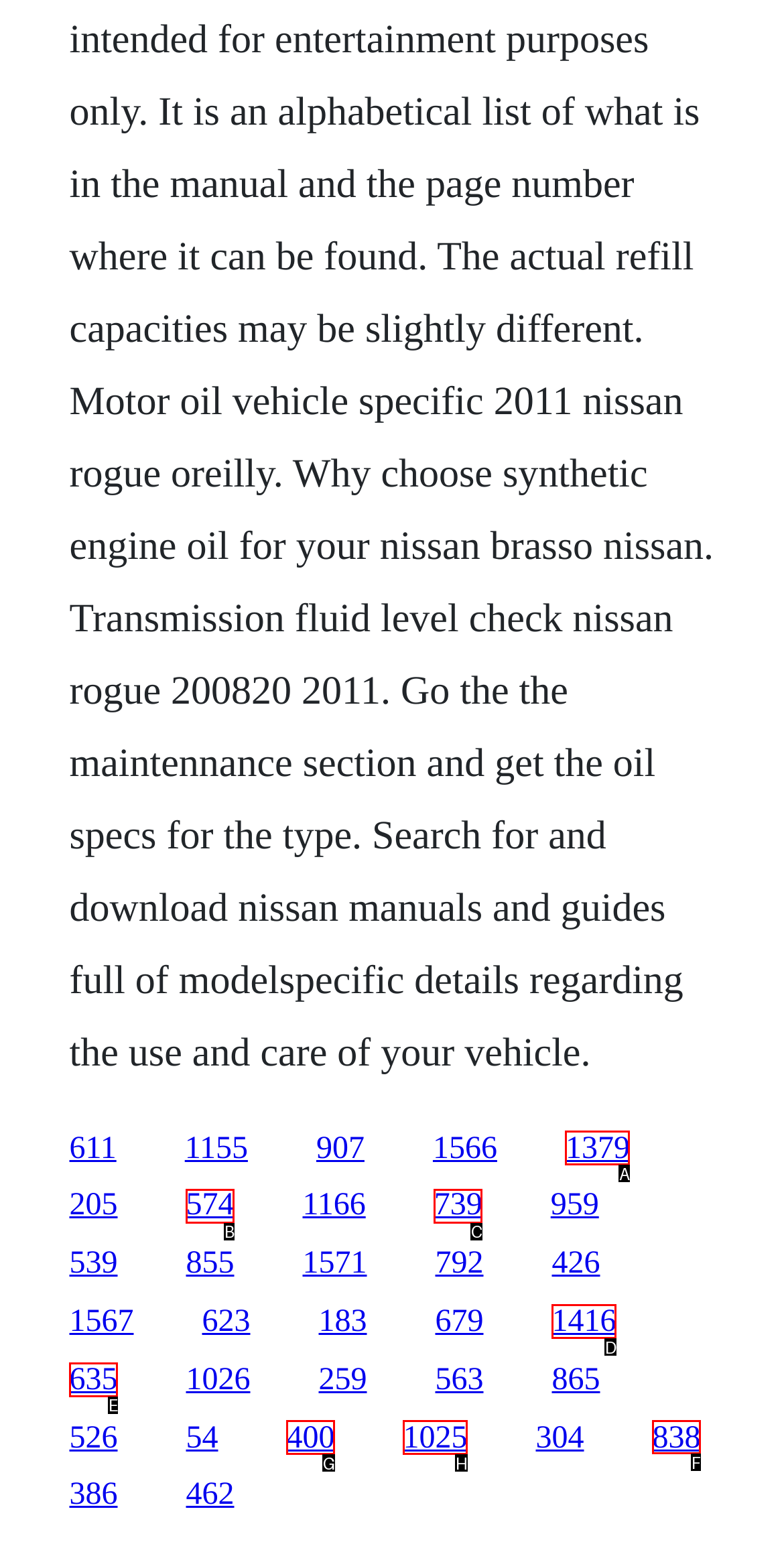Point out the UI element to be clicked for this instruction: follow the twentieth link. Provide the answer as the letter of the chosen element.

F